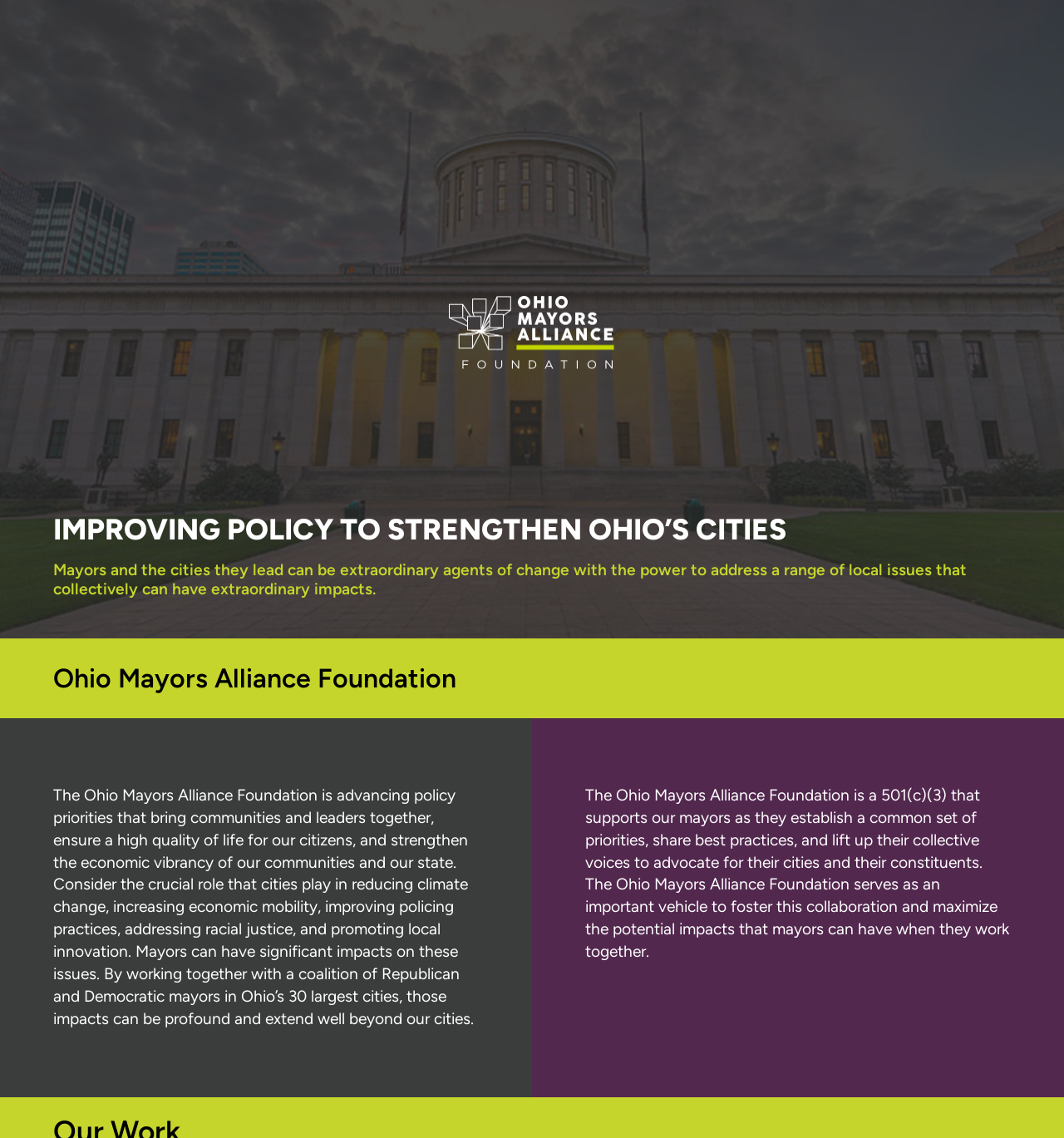What is the location of the 'Skip to main content' link? From the image, respond with a single word or brief phrase.

Top left